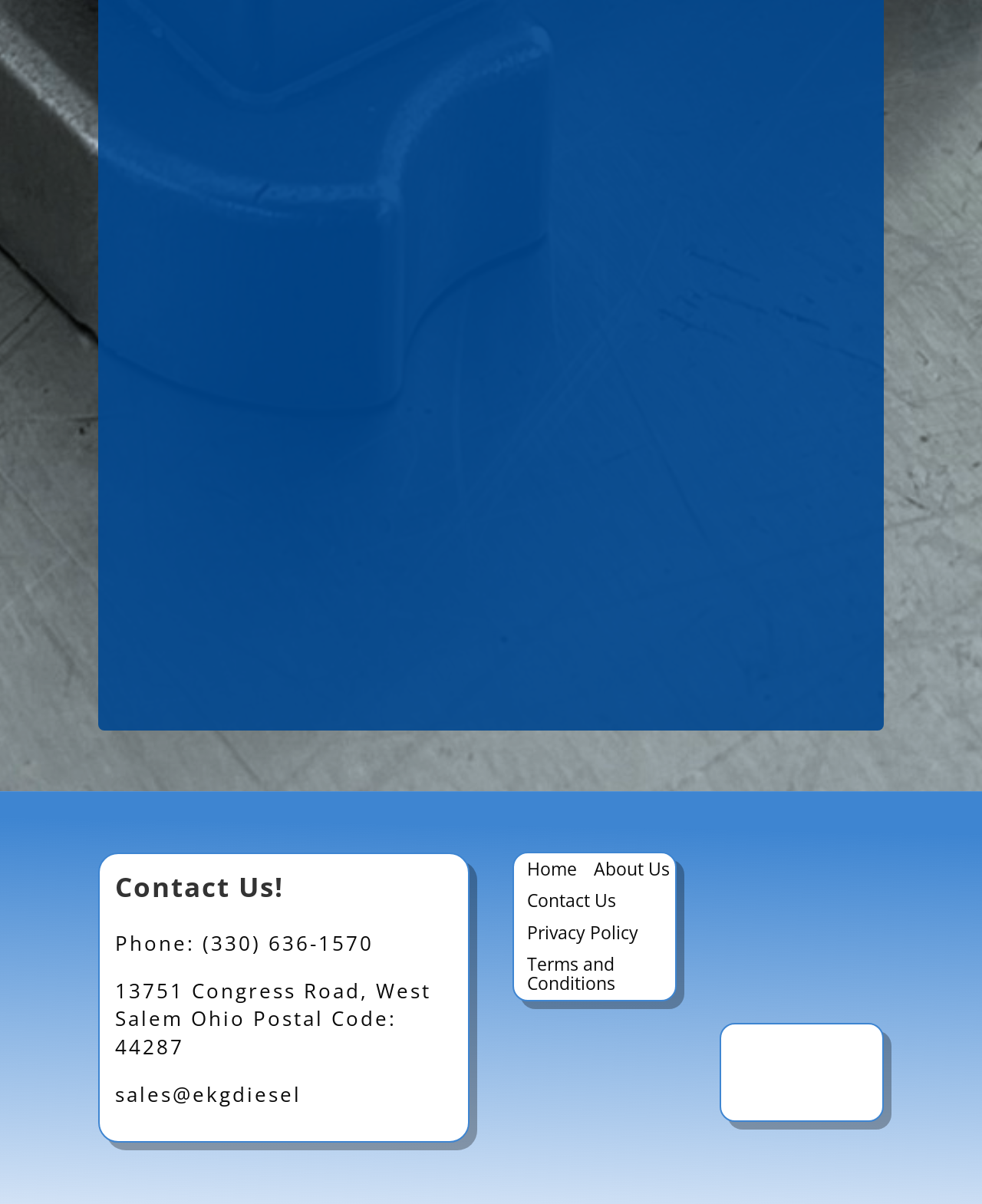Locate the bounding box of the UI element described by: "HOME" in the given webpage screenshot.

None